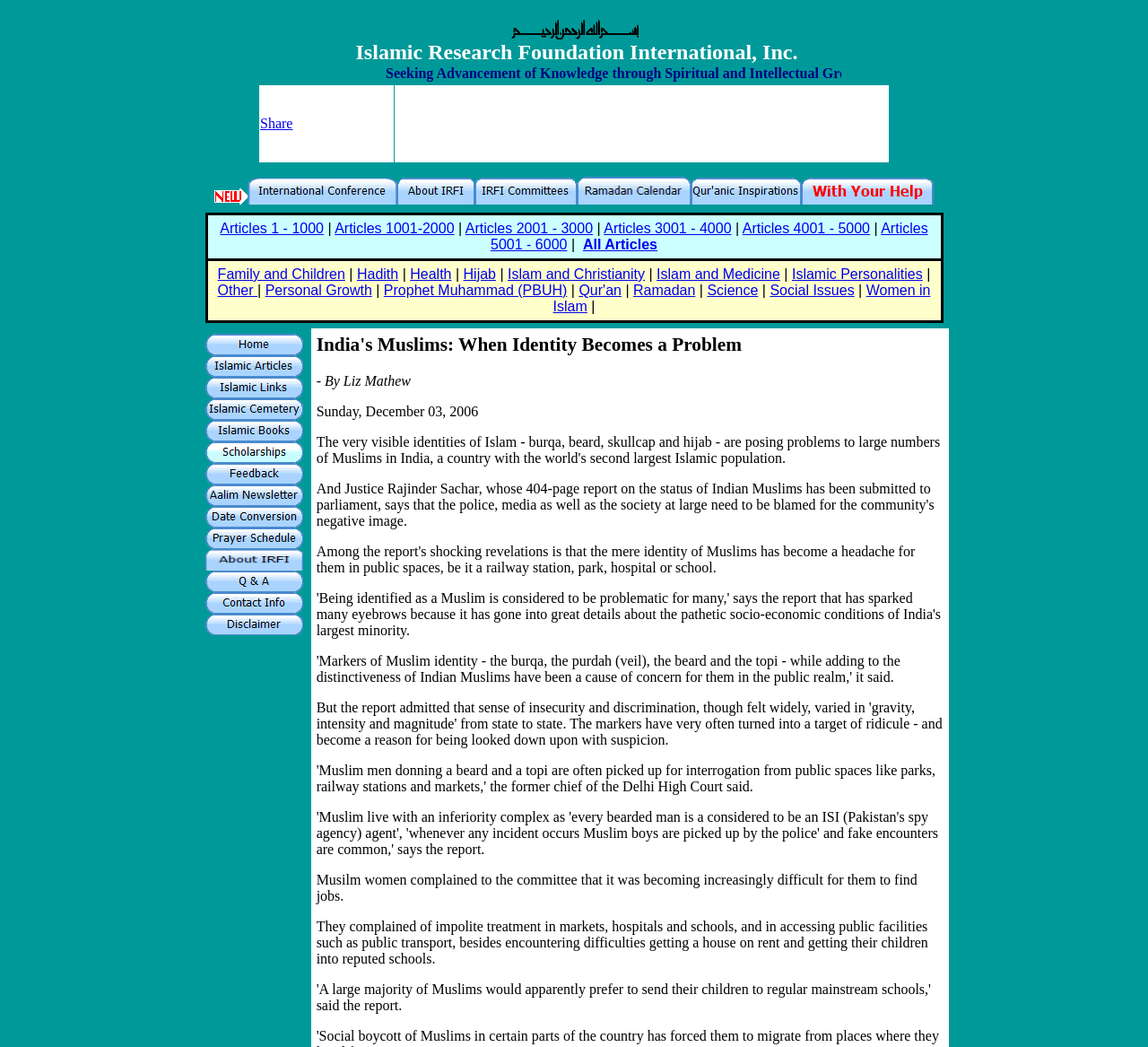What are the categories of articles available?
Please look at the screenshot and answer in one word or a short phrase.

Family and Children, Hadith, Health, etc.